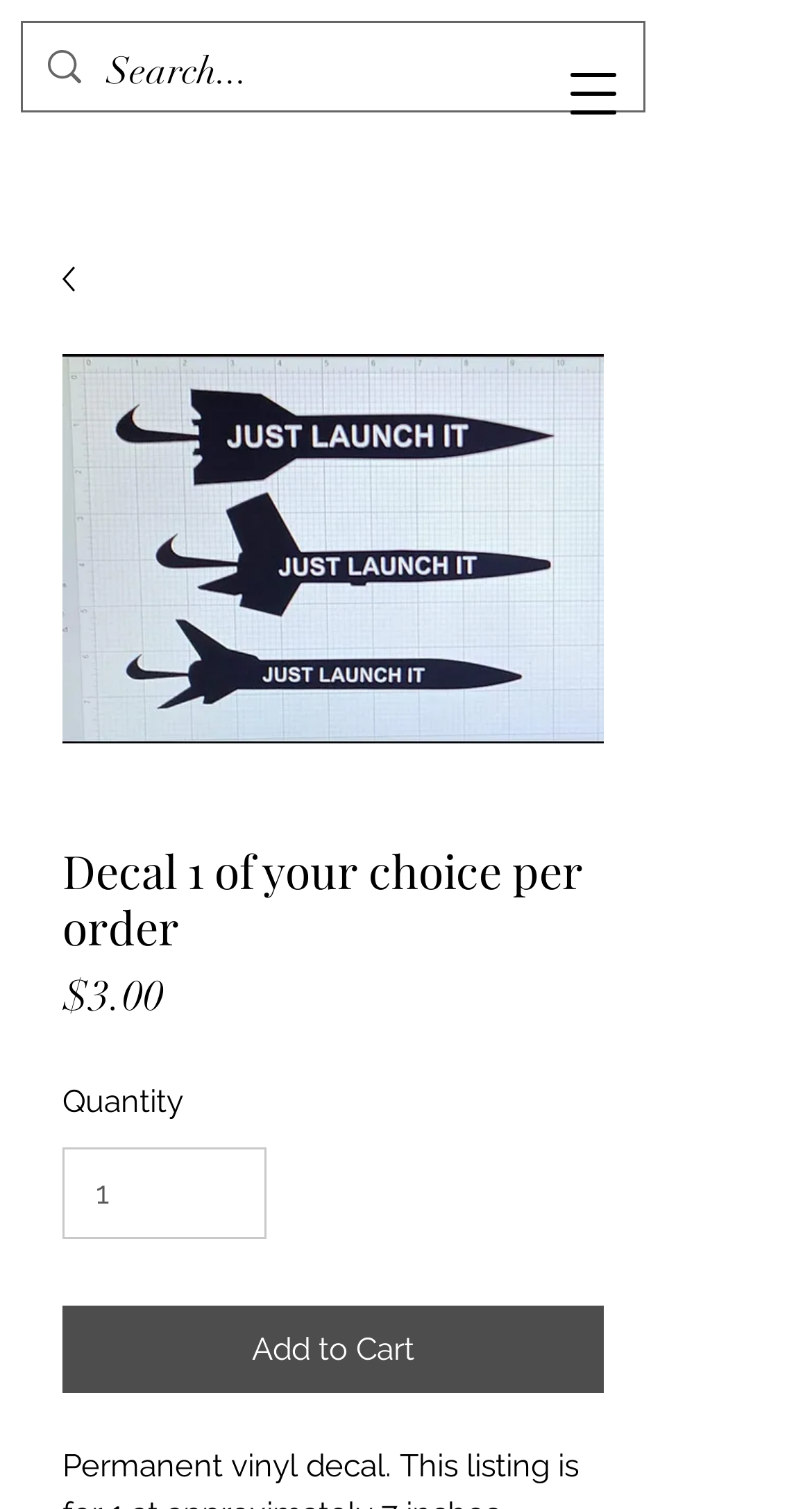What is the purpose of the 'Add to Cart' button?
Give a thorough and detailed response to the question.

I found a button element with the text 'Add to Cart' which is located near the price and quantity information, suggesting that its purpose is to add the item to the cart.